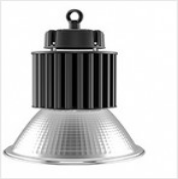Where can this lamp be ideally used?
Refer to the screenshot and answer in one word or phrase.

warehouses, factories, and retail environments